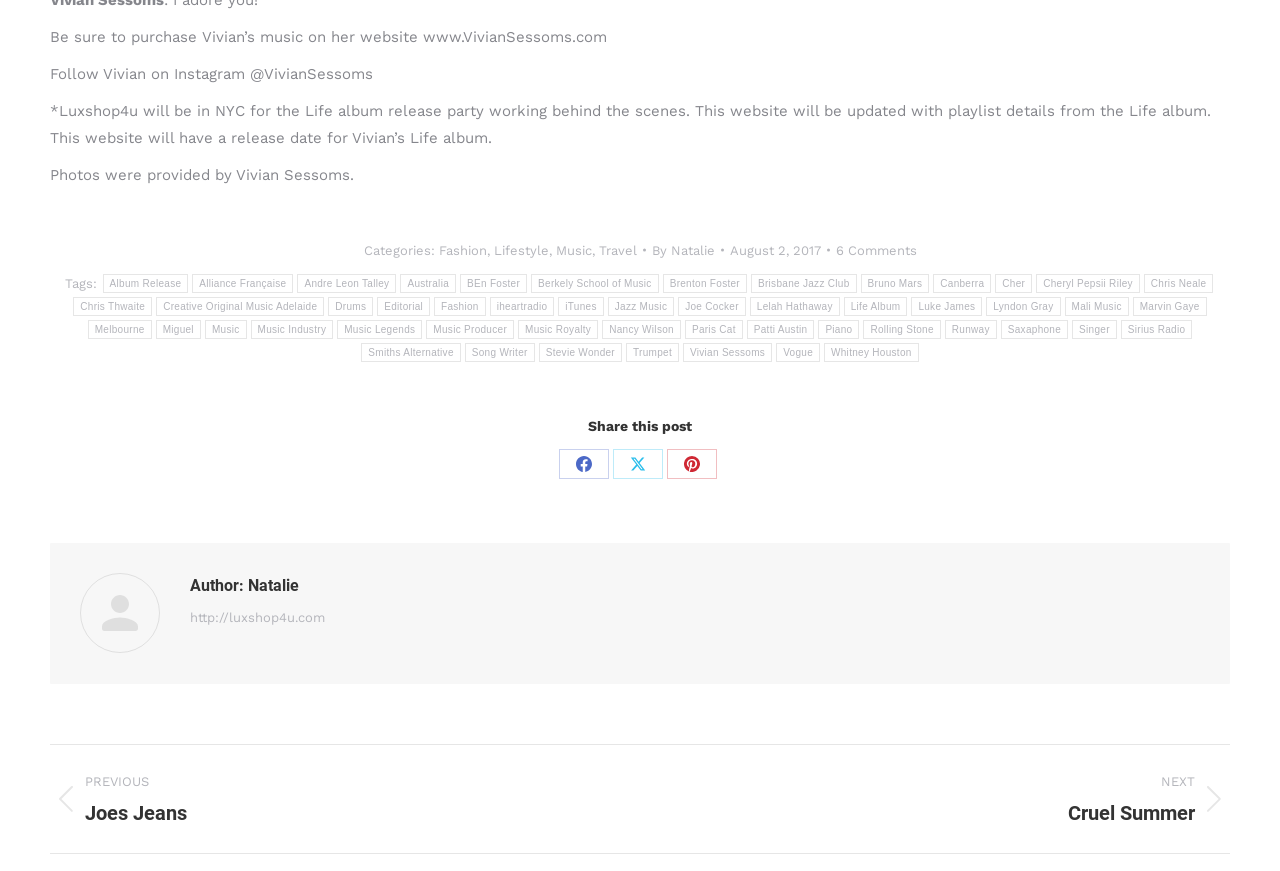Find the bounding box coordinates of the area to click in order to follow the instruction: "Follow Vivian on Instagram".

[0.039, 0.074, 0.291, 0.095]